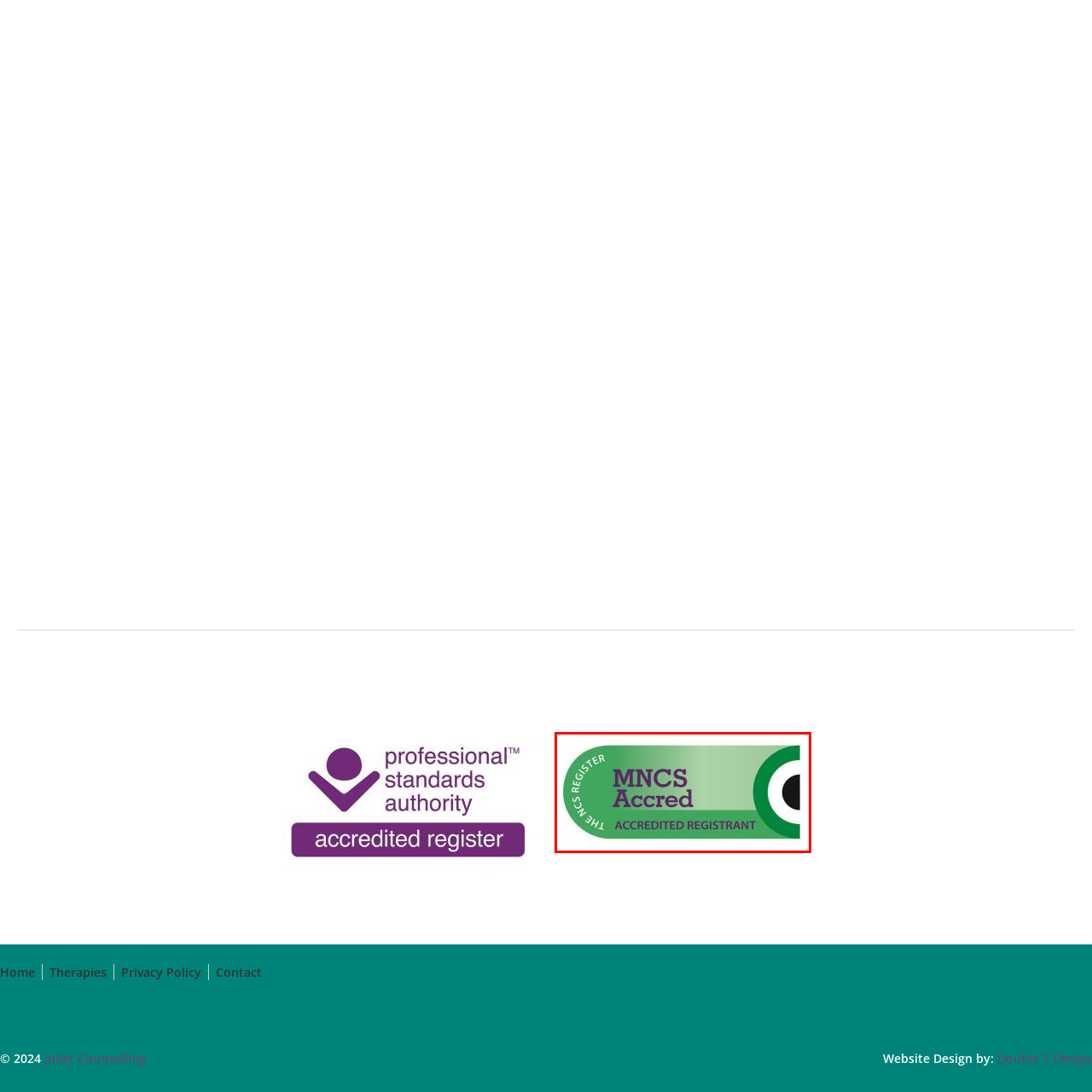What is the shape of the motif on the right side?
Please closely examine the image within the red bounding box and provide a detailed answer based on the visual information.

According to the caption, the design features a circular motif on the right side, which implies that the shape of the motif is circular.